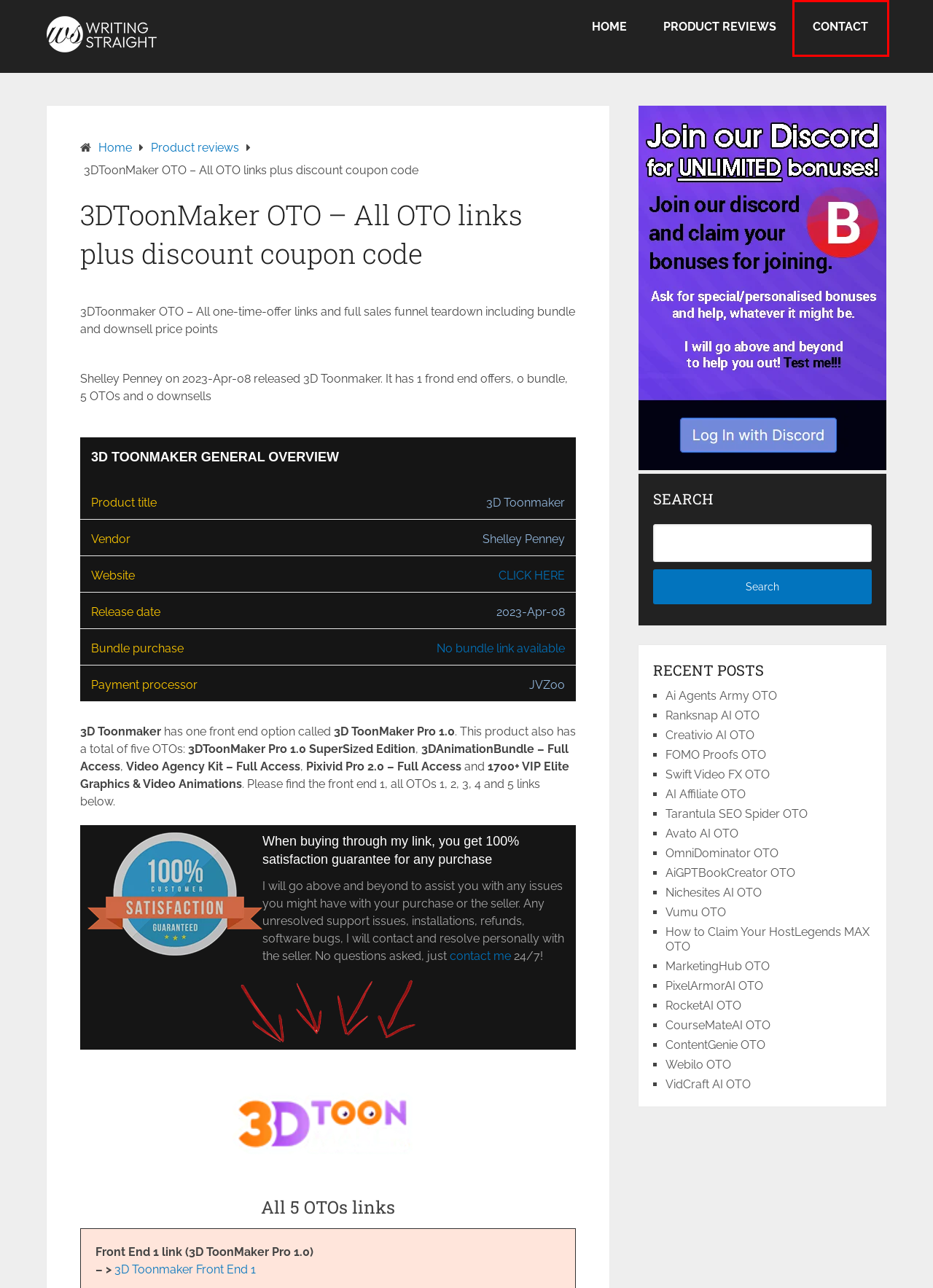You have a screenshot showing a webpage with a red bounding box around a UI element. Choose the webpage description that best matches the new page after clicking the highlighted element. Here are the options:
A. 3D Toonmaker - 3D ToonMaker Pro 1.0
B. BonusTribe WritingStraight
C. Creativio AI OTO - All 3 OTO links and exclusive bonuses
D. PixelArmorAI OTO - 14 bonuses + $50 discount
E. Tarantula SEO Spider OTO - All 5 OTO and Bundle links list
F. Product reviews Archives
G. Ranksnap AI OTO links and honest review
H. Contact

H